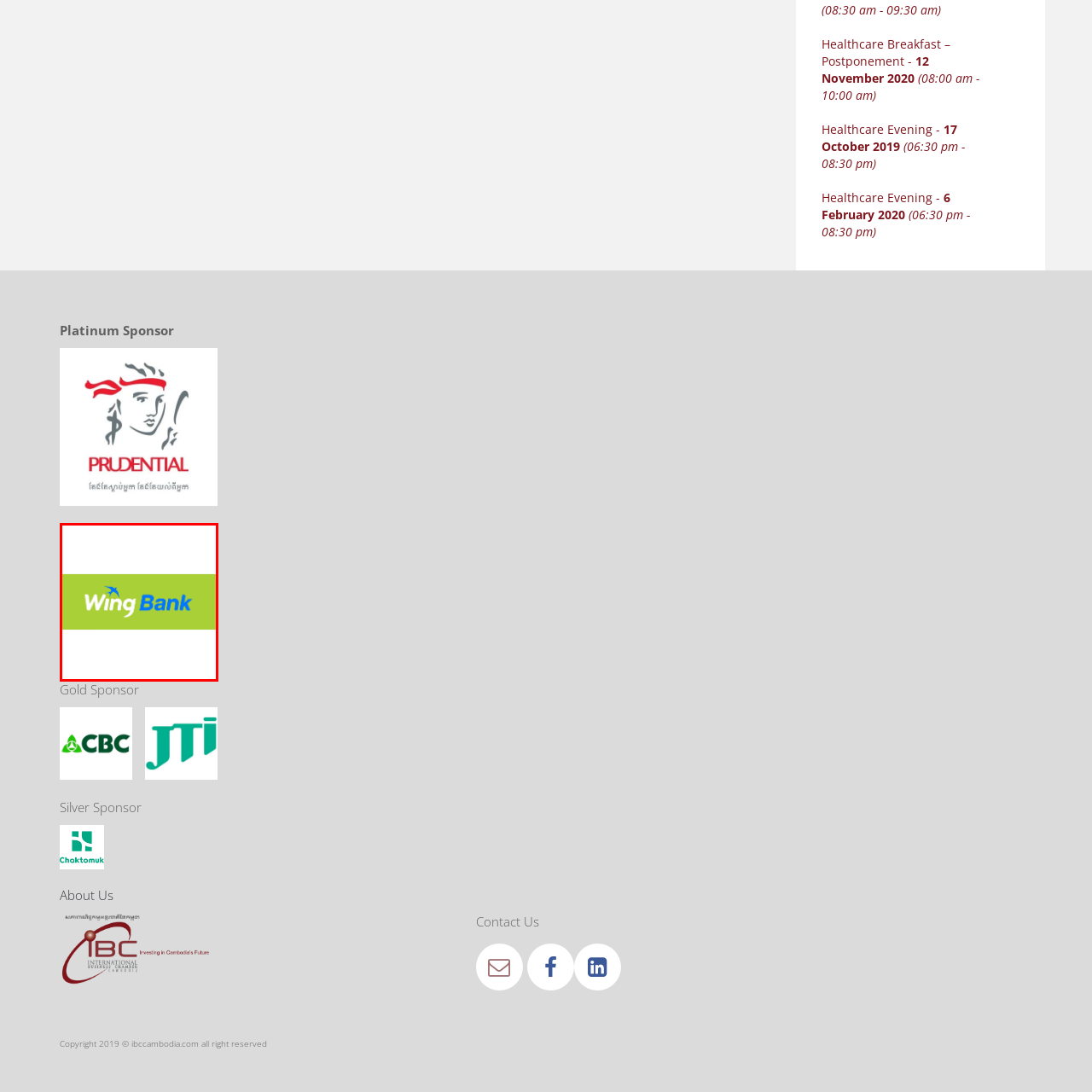Articulate a detailed description of the image enclosed by the red outline.

The image features the logo of Wing Bank, prominently displayed on a vibrant green background. The name "Wing Bank" is depicted in a modern and friendly font, with "Wing" in white and "Bank" in blue, suggesting a blend of accessibility and professionalism. The logo also includes a stylized graphic element, likely representing a wing or bird, which adds a dynamic feel to the design. This branding reflects Wing Bank's commitment to innovation and customer service in the financial sector, making it a recognizable symbol among its patrons, particularly as a Platinum Sponsor in various events.